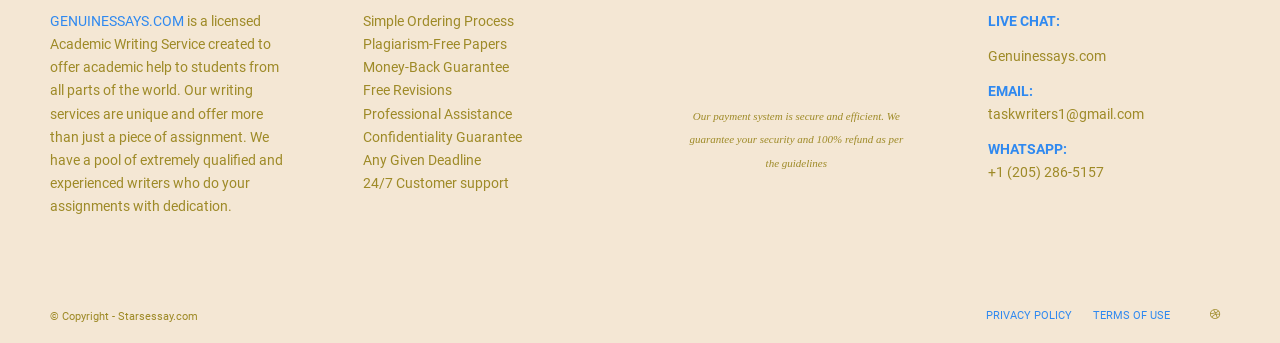What is the guarantee for the payment system?
Refer to the screenshot and deliver a thorough answer to the question presented.

The guarantee for the payment system can be found in the text that says 'Our payment system is secure and efficient. We guarantee your security and 100% refund as per the guidelines'. This indicates that the service guarantees a 100% refund in certain circumstances.